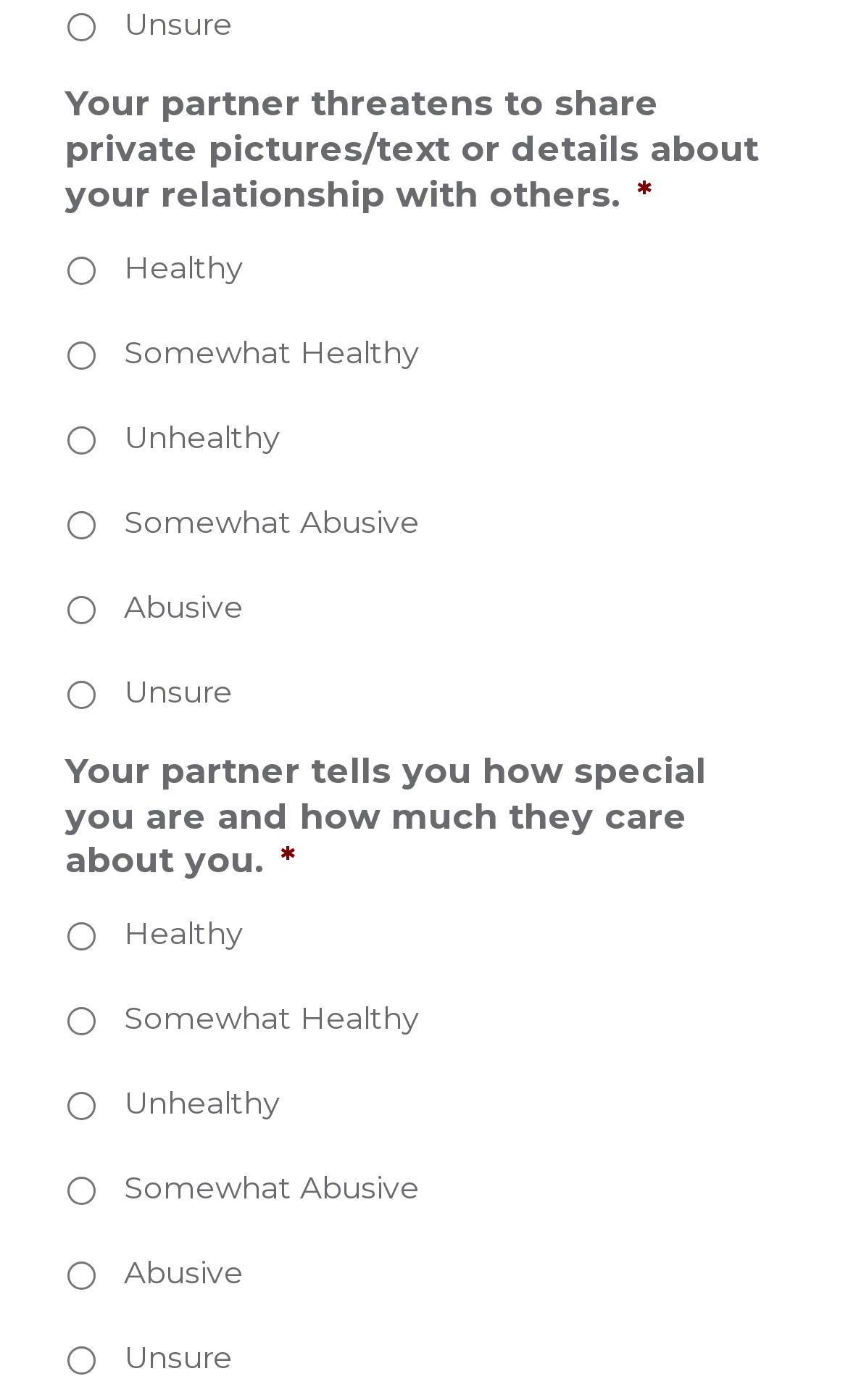Find the coordinates for the bounding box of the element with this description: "parent_node: Somewhat Healthy name="input_17" value="2"".

[0.079, 0.244, 0.113, 0.264]